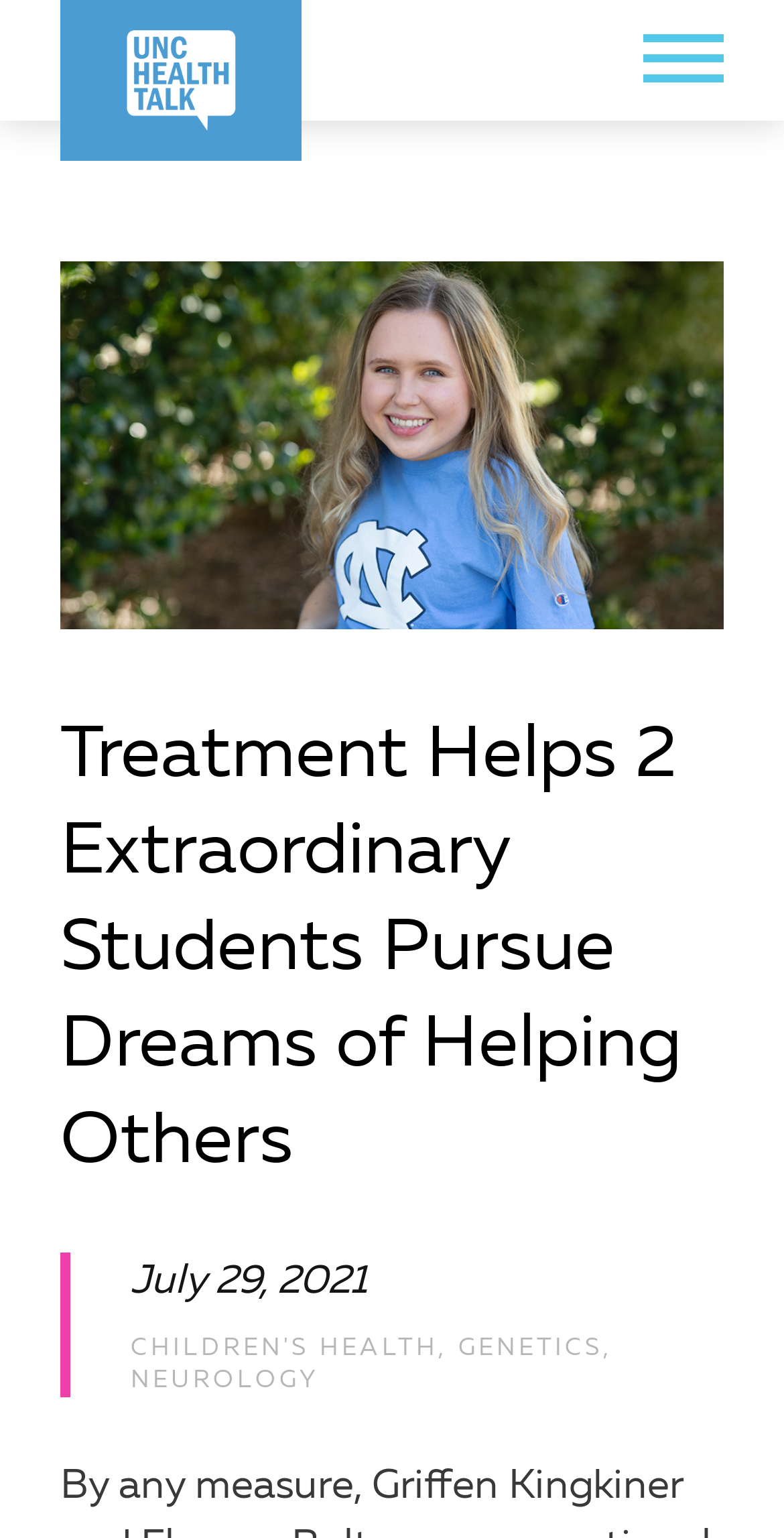Bounding box coordinates are specified in the format (top-left x, top-left y, bottom-right x, bottom-right y). All values are floating point numbers bounded between 0 and 1. Please provide the bounding box coordinate of the region this sentence describes: Children's Health

[0.167, 0.87, 0.559, 0.885]